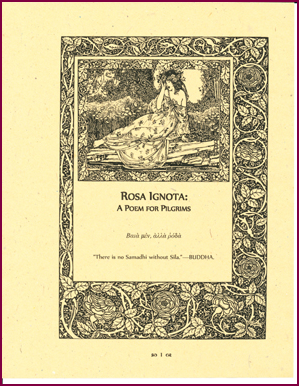Give an elaborate caption for the image.

The image features the cover of "Rosa Ignota: A Poem for Pilgrims," beautifully adorned with intricate decorative borders and an illustration of a serene woman seated amongst lush vegetation. The text prominently displayed in the center reads the title, followed by a phrase in a contrasting font below that likely adds context or a guiding principle, hinting at themes of spiritual journeying. At the bottom, a quote attributed to Buddha emphasizes the interconnectedness of morality and meditation, stating, "There is no Samādhi without Sīla." The overall design combines artistry and thoughtful messaging, creating an inviting aesthetic that merges literary and philosophical elements. The warm, muted backdrop enhances the vintage feel, making it a visually compelling piece that evokes reflection for readers and pilgrims alike.